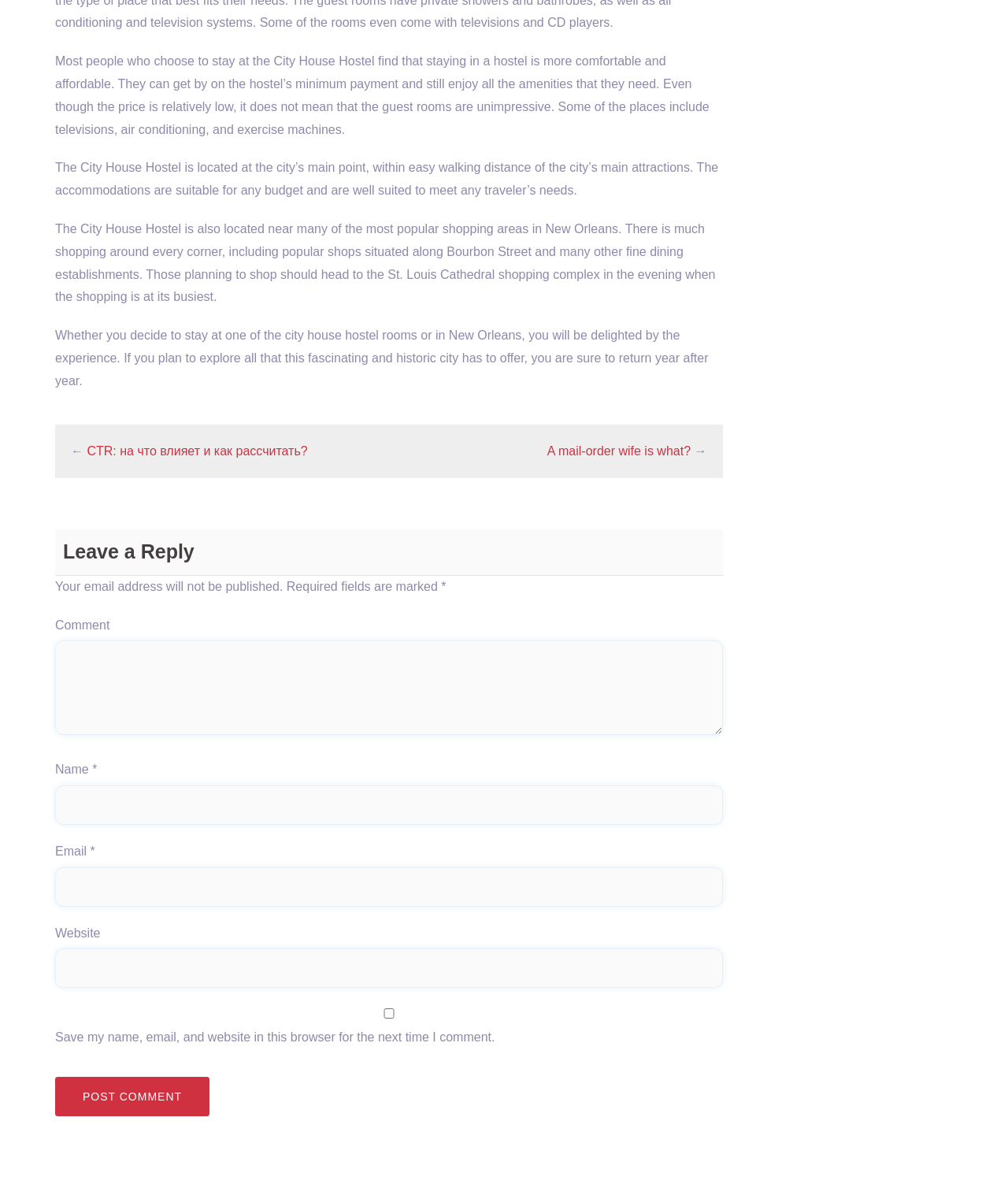What is required to post a comment?
Provide a thorough and detailed answer to the question.

The webpage has a comment section with fields for name, email, and comment, all of which are marked as required. This indicates that users must fill in these fields to post a comment.